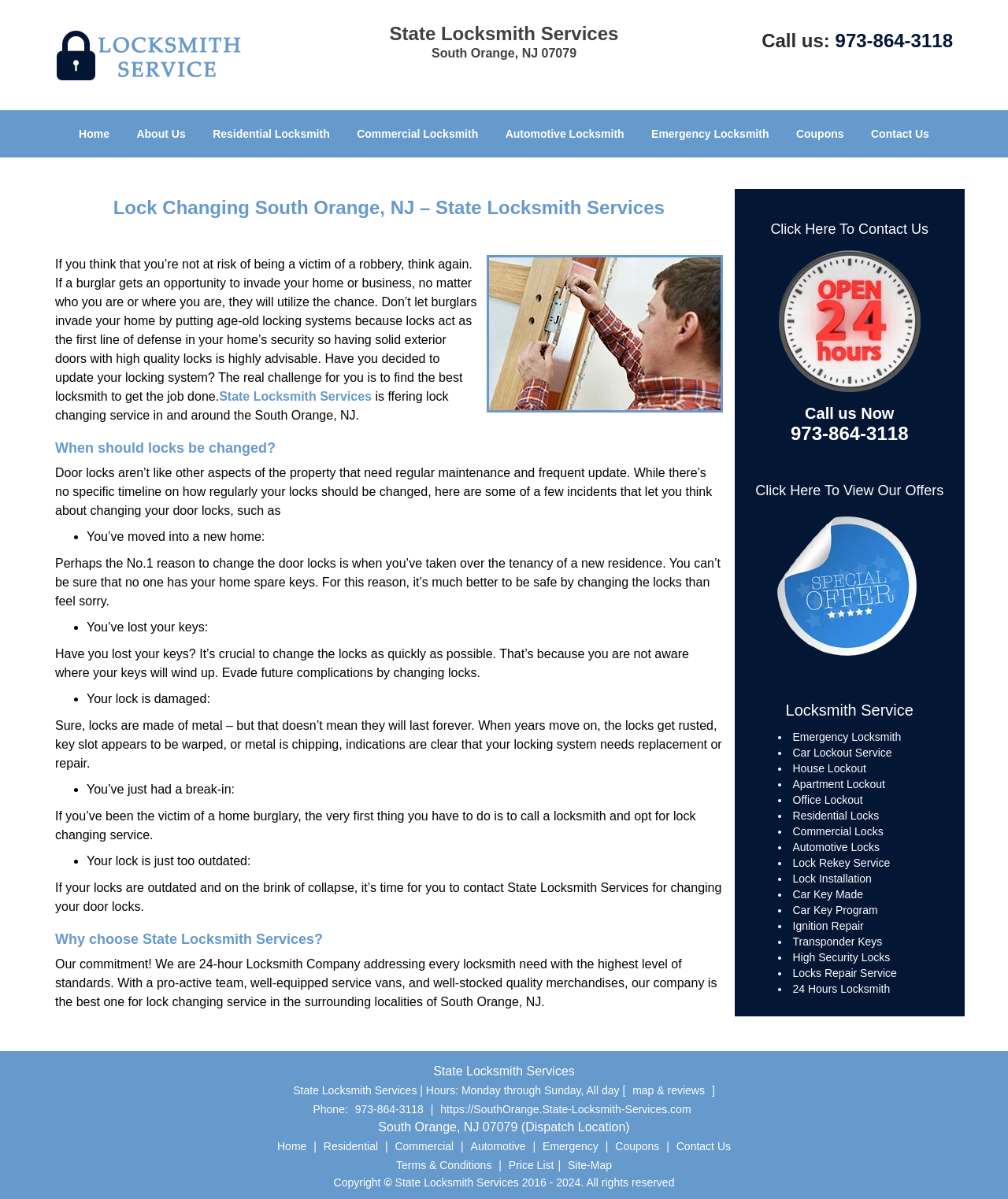Predict the bounding box coordinates of the area that should be clicked to accomplish the following instruction: "Click the 'Contact Us' link". The bounding box coordinates should consist of four float numbers between 0 and 1, i.e., [left, top, right, bottom].

[0.852, 0.092, 0.934, 0.131]